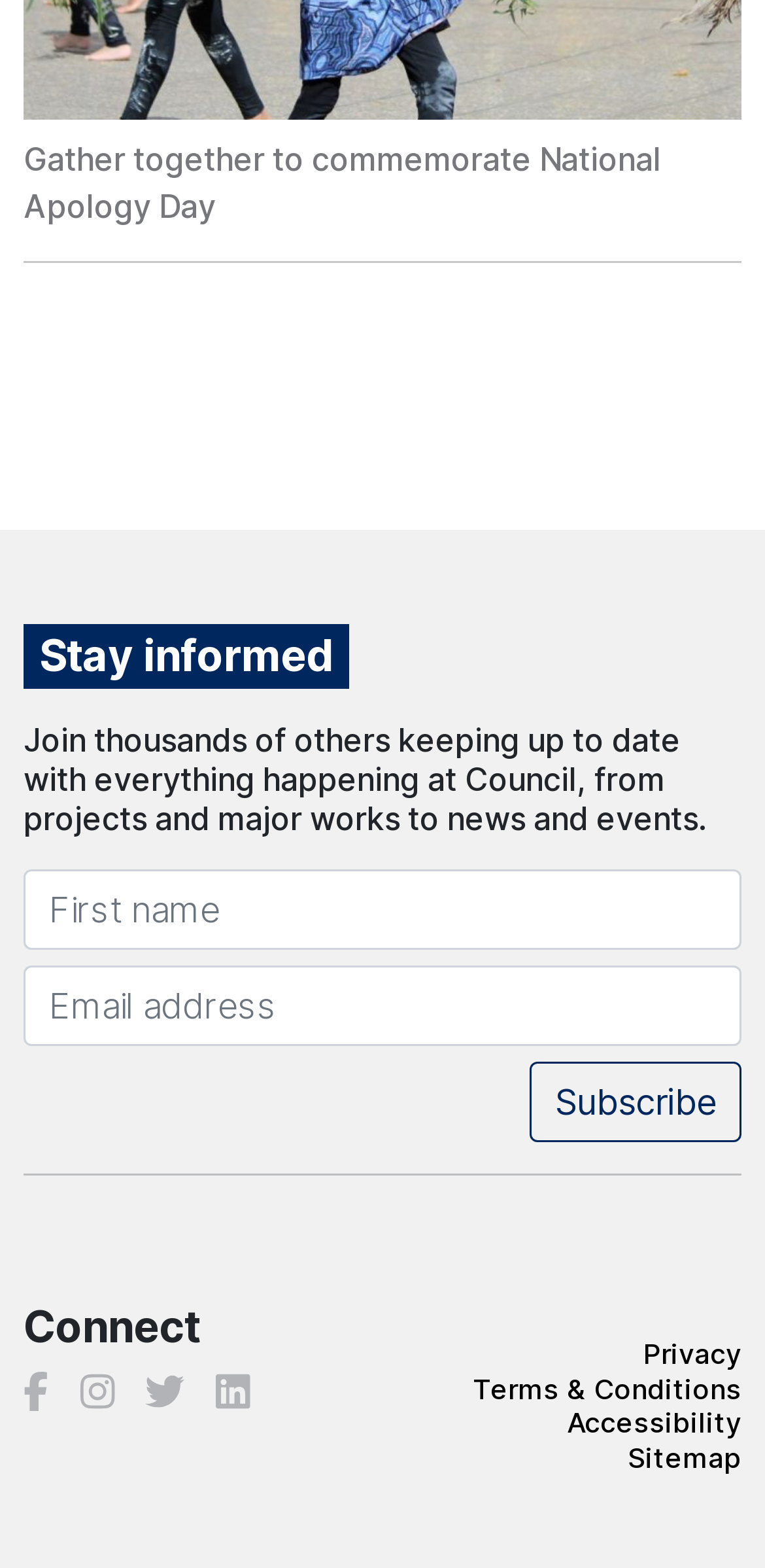Can you pinpoint the bounding box coordinates for the clickable element required for this instruction: "Subscribe to the newsletter"? The coordinates should be four float numbers between 0 and 1, i.e., [left, top, right, bottom].

[0.692, 0.677, 0.969, 0.728]